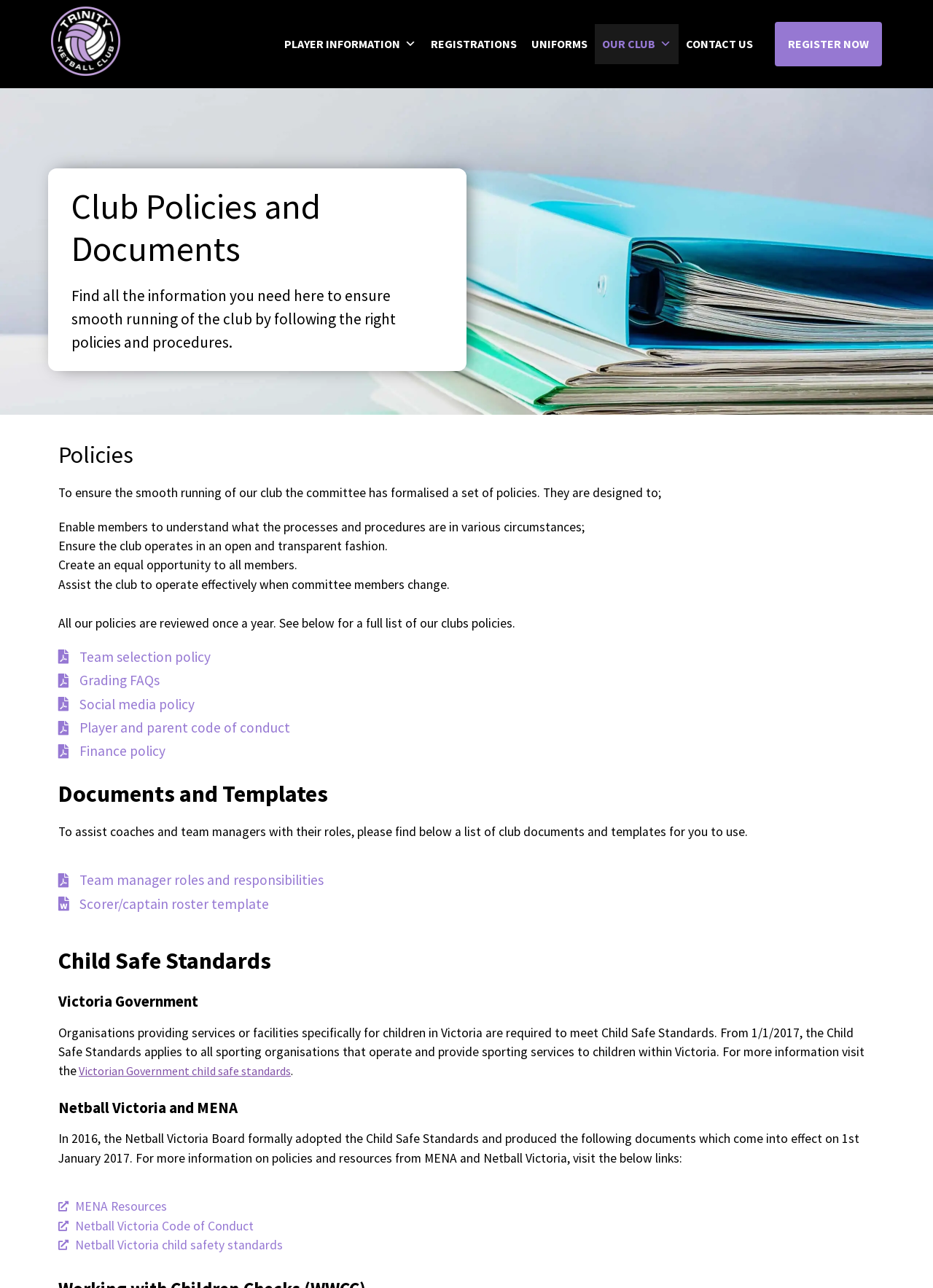How often are the club's policies reviewed?
Based on the image, respond with a single word or phrase.

Once a year